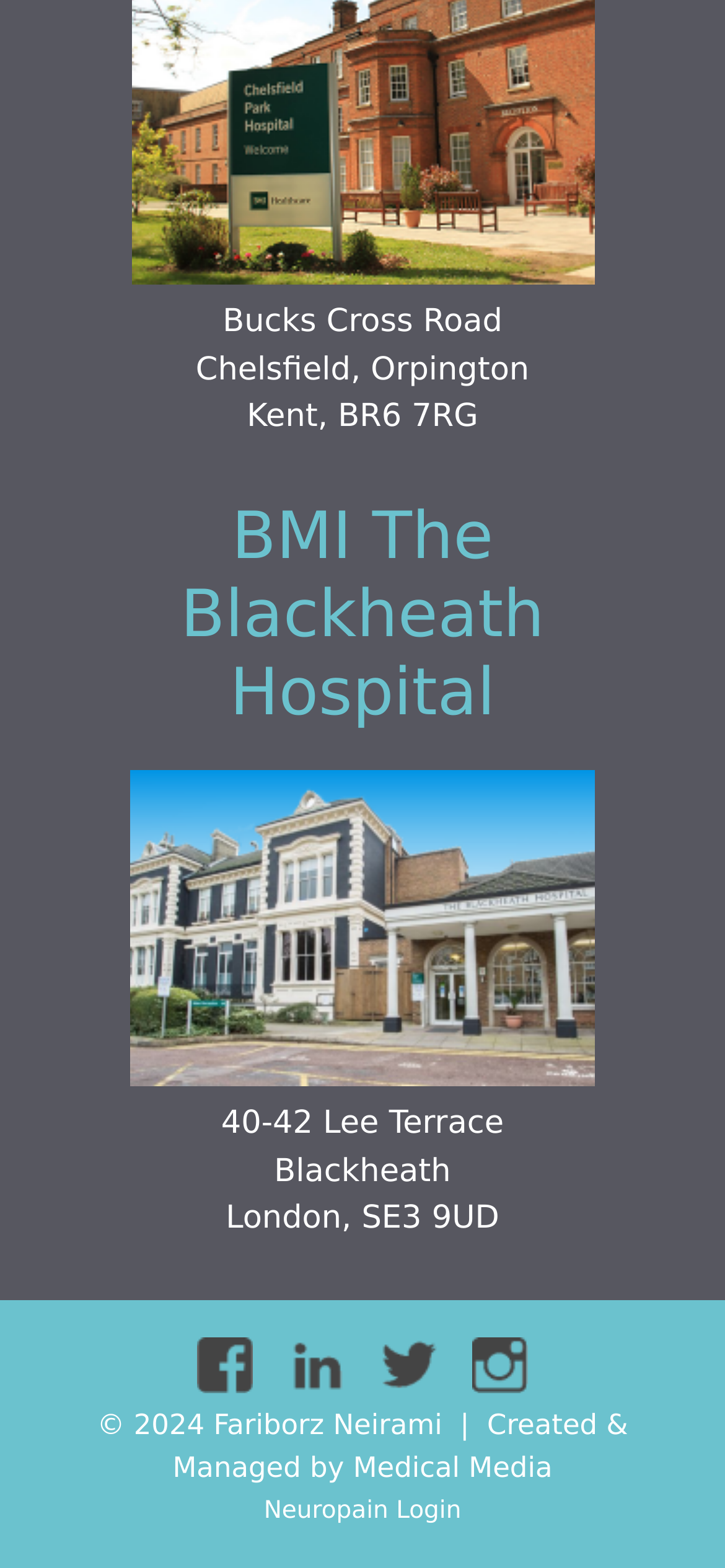Identify the bounding box coordinates for the UI element described as: "Neuropain Login". The coordinates should be provided as four floats between 0 and 1: [left, top, right, bottom].

[0.364, 0.951, 0.636, 0.973]